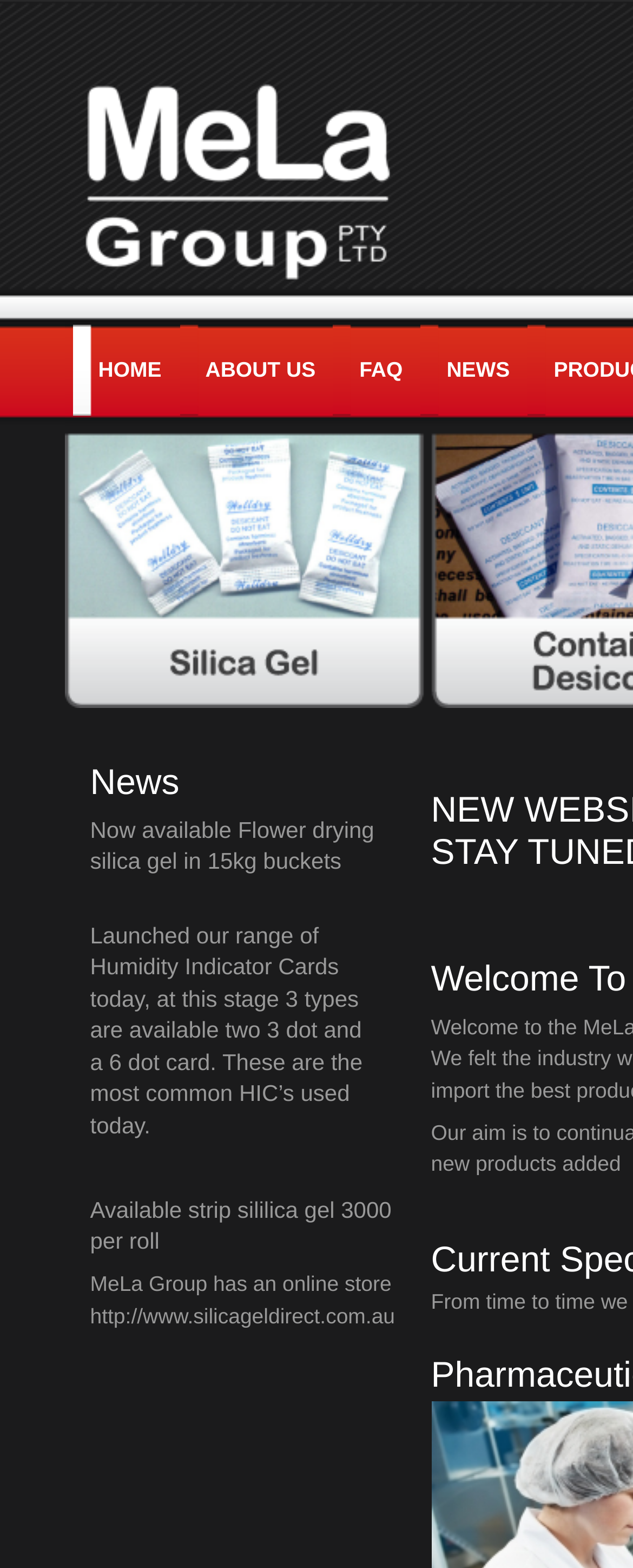Please locate and retrieve the main header text of the webpage.

 
NEW WEBSITE WILL BE HERE IN A FEW DAYS
STAY TUNED FOR ALL OUR NEW PRODUCTS


Welcome To Our Website